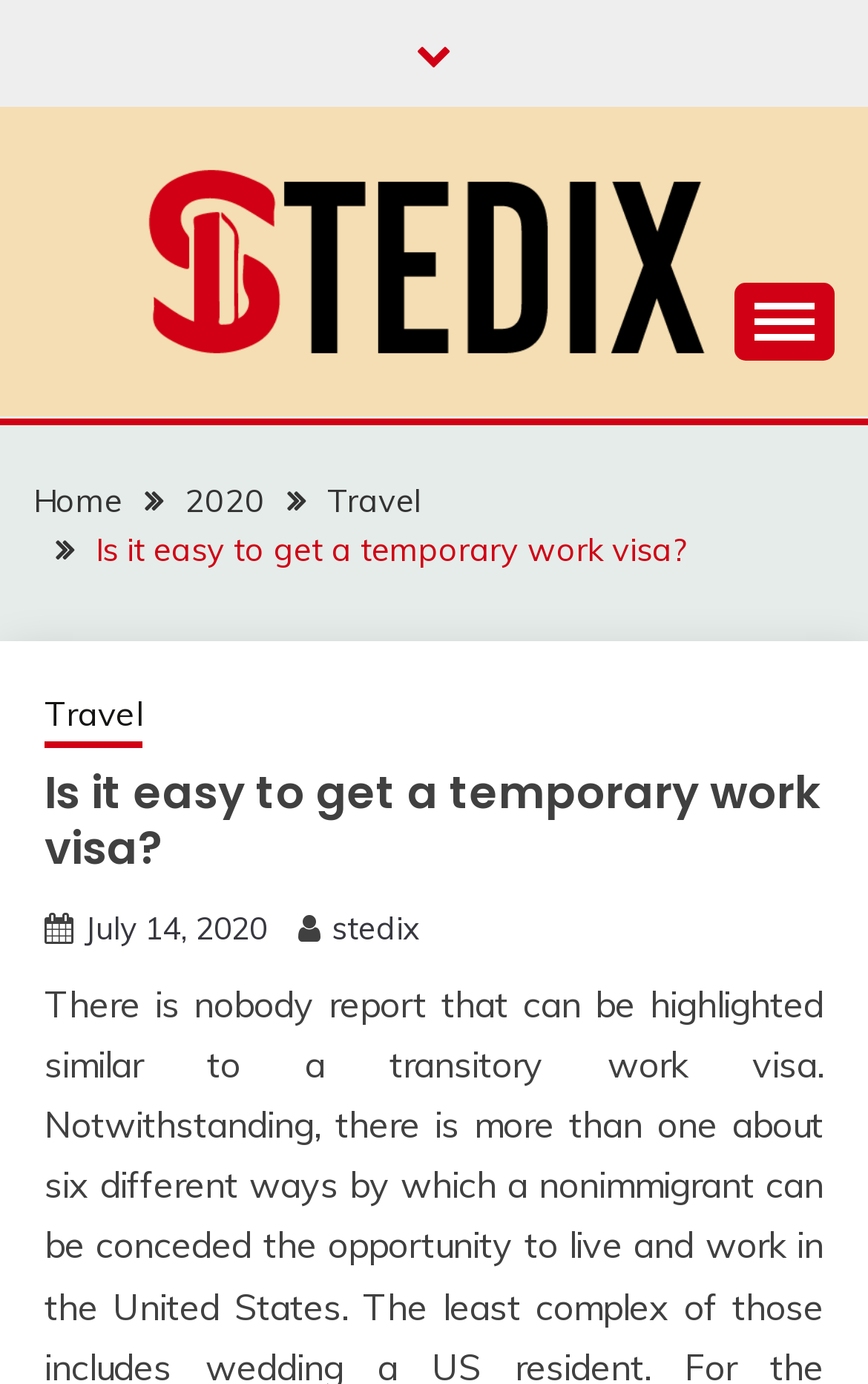Answer with a single word or phrase: 
What type of content is provided on this website?

Knowledge or information